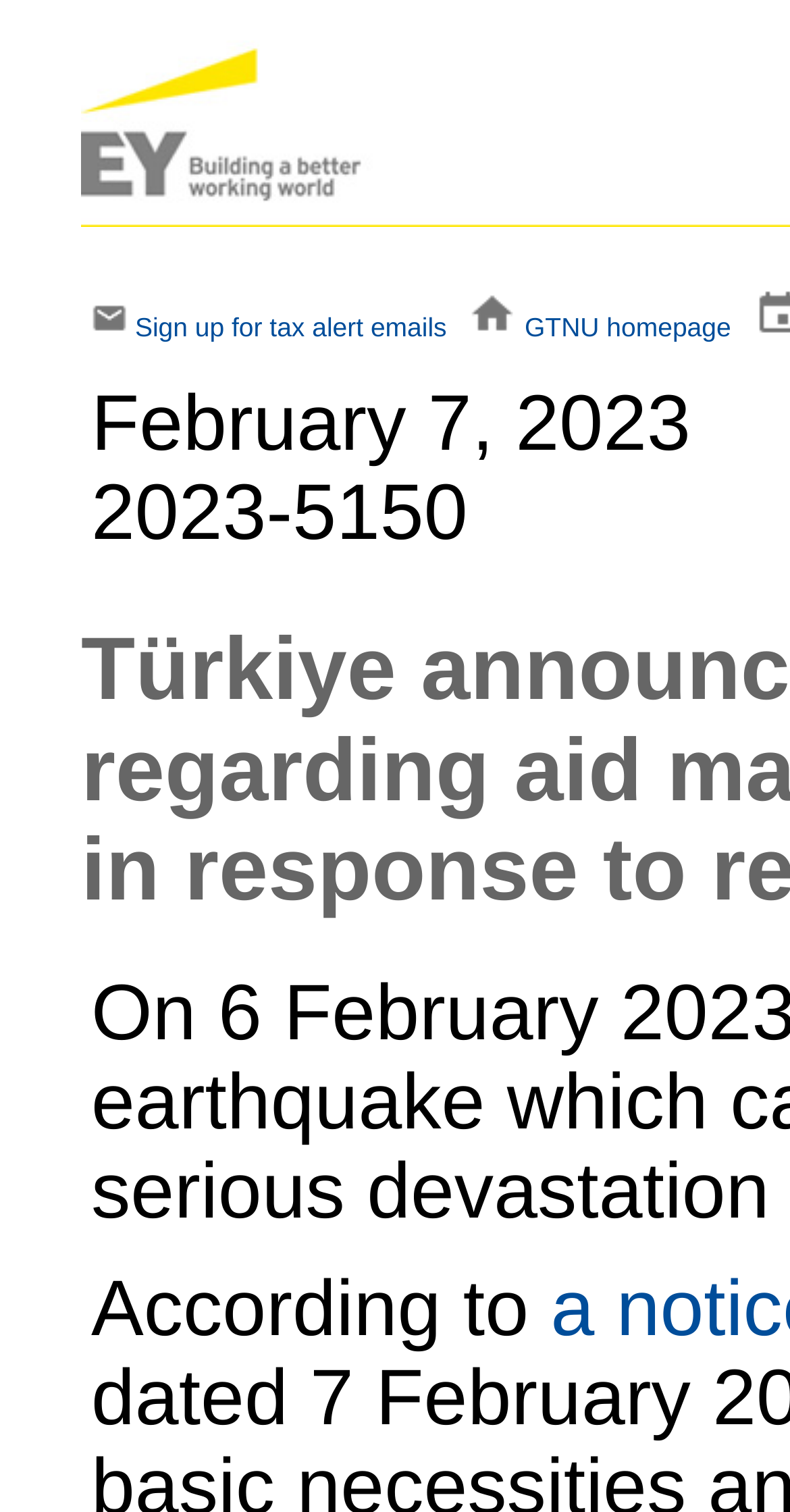Is the webpage related to a government entity?
Look at the webpage screenshot and answer the question with a detailed explanation.

The webpage title mentions 'Türkiye', which is the Turkish name for Turkey, and the content appears to be related to customs exemptions. Therefore, I infer that the webpage is related to a government entity, possibly the Turkish government.